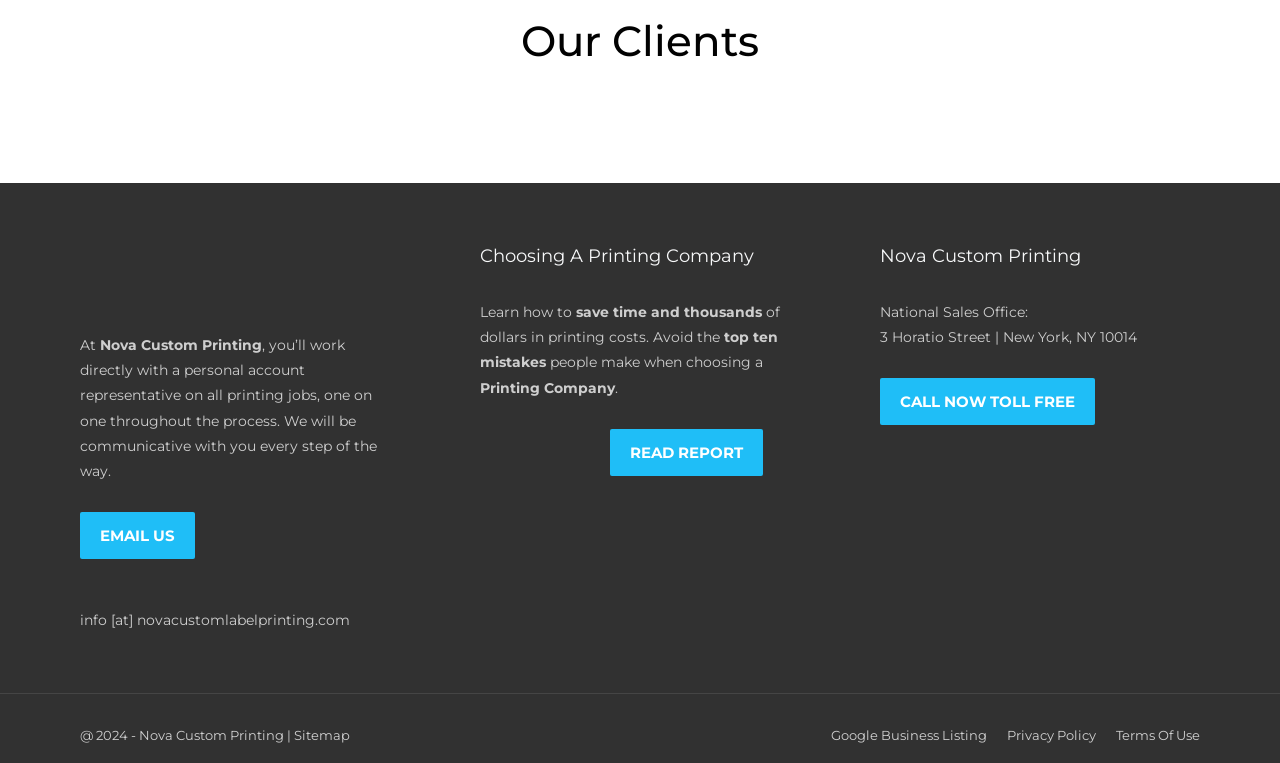How many links are there in the footer section?
Please provide a detailed and comprehensive answer to the question.

I counted the links in the footer section and found 5 links: 'Nova Custom Printing', 'Sitemap', 'Google Business Listing', 'Privacy Policy', and 'Terms Of Use'.